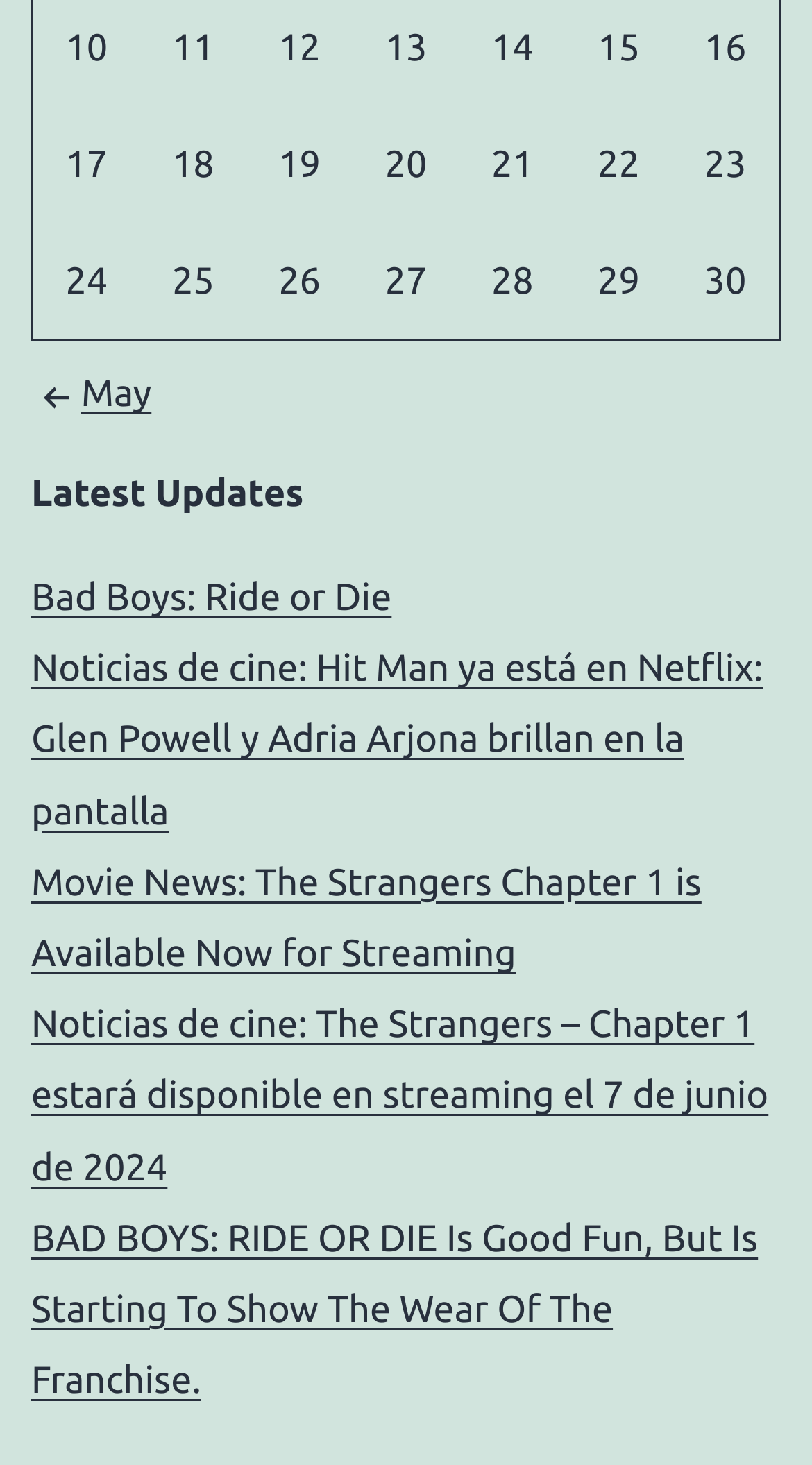Answer the question below in one word or phrase:
What is the text of the first link in the latest updates section?

Bad Boys: Ride or Die